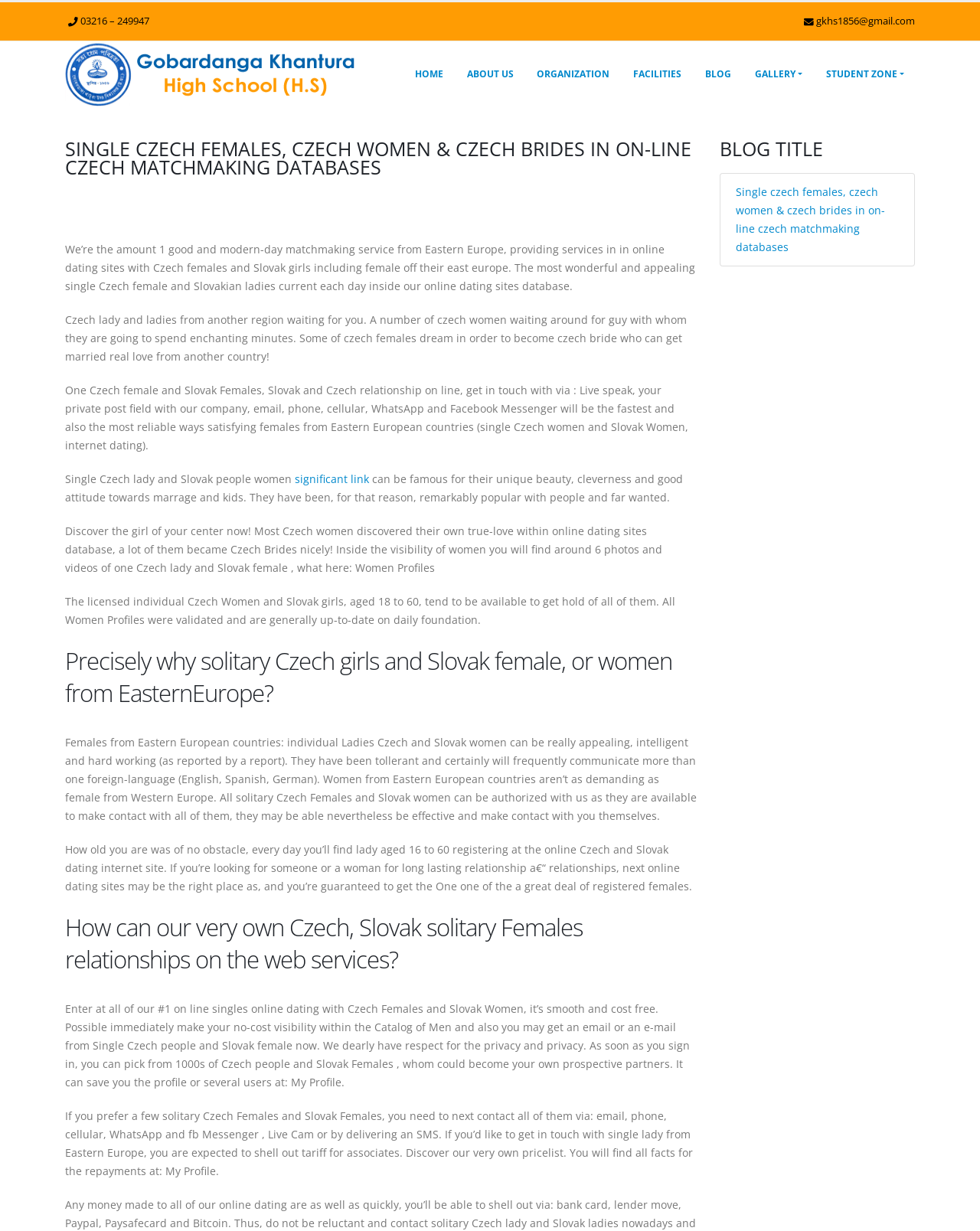Describe all the key features of the webpage in detail.

This webpage is a dating platform that specializes in connecting individuals with single Czech females and Slovak women. At the top of the page, there is a heading that reads "SINGLE CZECH FEMALES, CZECH WOMEN & CZECH BRIDES IN ON-LINE CZECH MATCHMAKING DATABASES". Below this heading, there is a brief description of the matchmaking service, which claims to be the number one modern matchmaking service from Eastern Europe.

On the top-right corner of the page, there is a link "gkhs" accompanied by an image, and an email address "gkhs1856@gmail.com" is displayed nearby. A navigation menu with links to "HOME", "ABOUT US", "ORGANIZATION", "FACILITIES", "BLOG", "GALLERY", and "STUDENT ZONE" is situated below the heading.

The main content of the page is divided into several sections. The first section describes the characteristics of Czech and Slovak women, stating that they are known for their beauty, intelligence, and good attitude towards marriage and kids. The section also mentions that many Czech women have found their true love through online dating and have become Czech brides.

The next section, titled "Why single Czech girls and Slovak female, or women from Eastern Europe?", explains why women from Eastern Europe are attractive partners. It highlights their appealing nature, intelligence, and hard work, as well as their ability to communicate in multiple foreign languages.

The following section, "How can our Czech, Slovak single Females relationships online services?", describes the process of using the online dating service. It explains that users can create a free profile, browse through thousands of Czech and Slovak women, and contact them via email, phone, or other means.

Throughout the page, there are several static text elements that provide additional information about the service, including the benefits of using the platform and the process of getting in touch with single Czech and Slovak women. At the bottom of the page, there is a heading "BLOG TITLE" and a link to the blog section. A small icon is displayed at the bottom-right corner of the page.